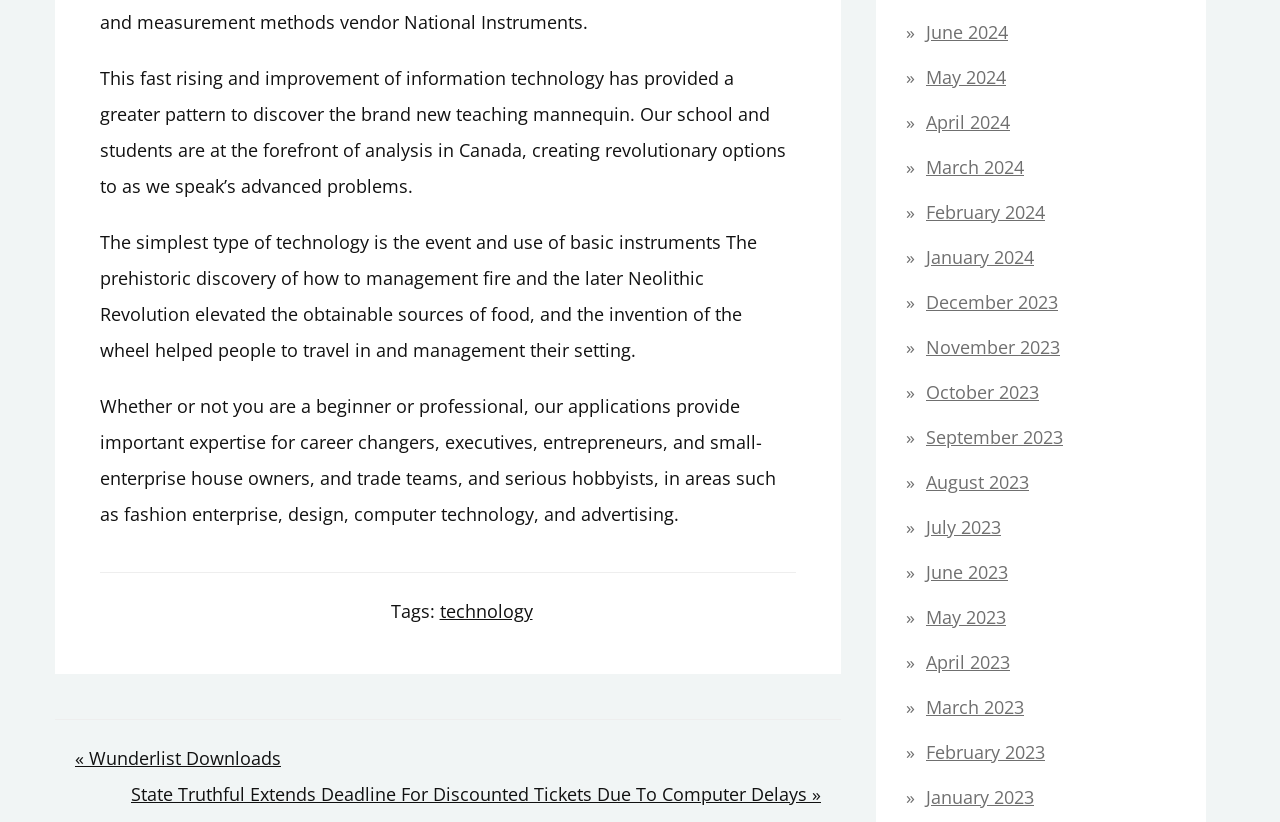Identify the bounding box coordinates of the clickable region necessary to fulfill the following instruction: "Go to the 'June 2024' archive". The bounding box coordinates should be four float numbers between 0 and 1, i.e., [left, top, right, bottom].

[0.723, 0.024, 0.788, 0.053]